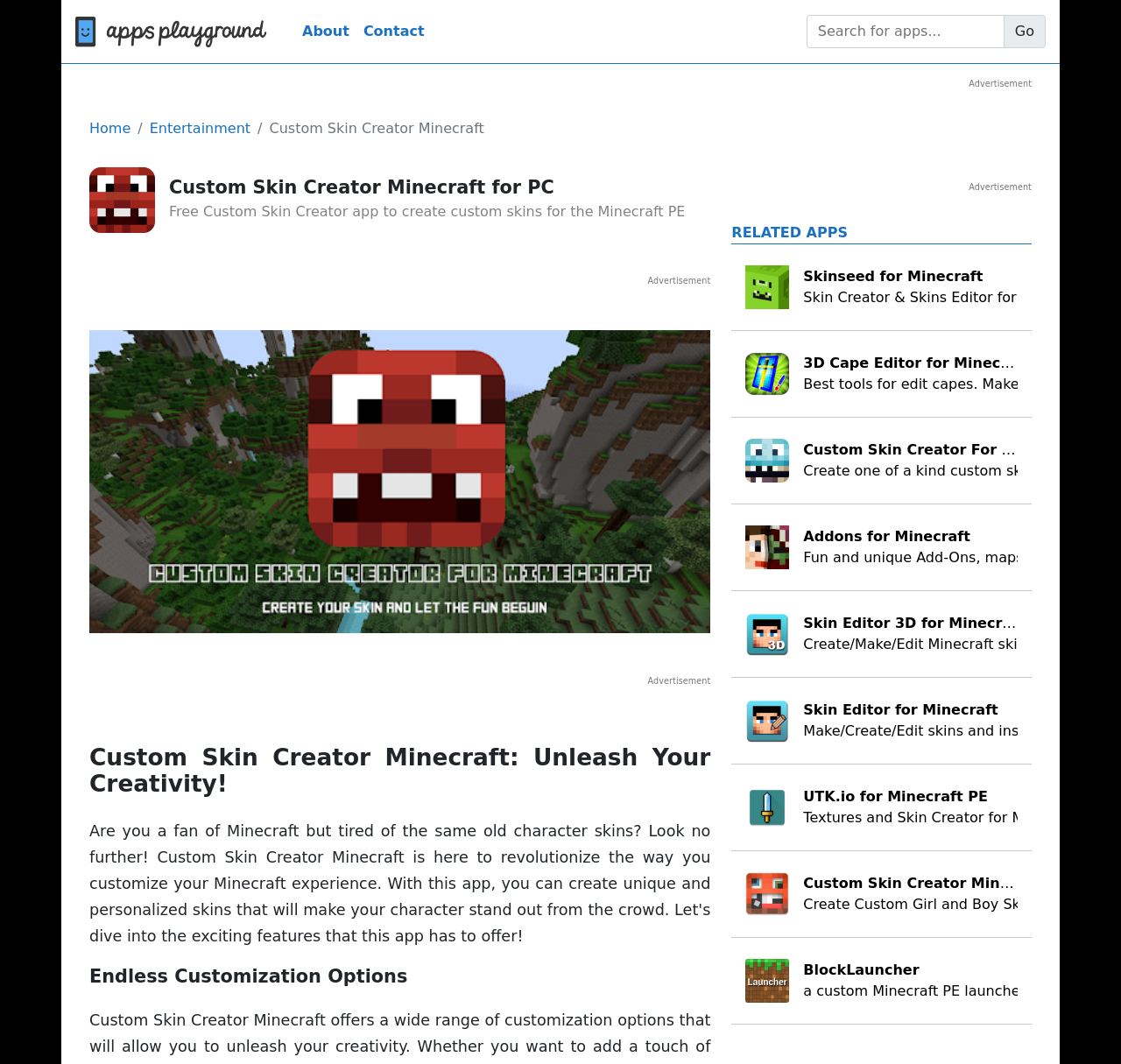Determine the bounding box for the HTML element described here: "parent_node: Go placeholder="Search for apps..."". The coordinates should be given as [left, top, right, bottom] with each number being a float between 0 and 1.

[0.719, 0.014, 0.896, 0.045]